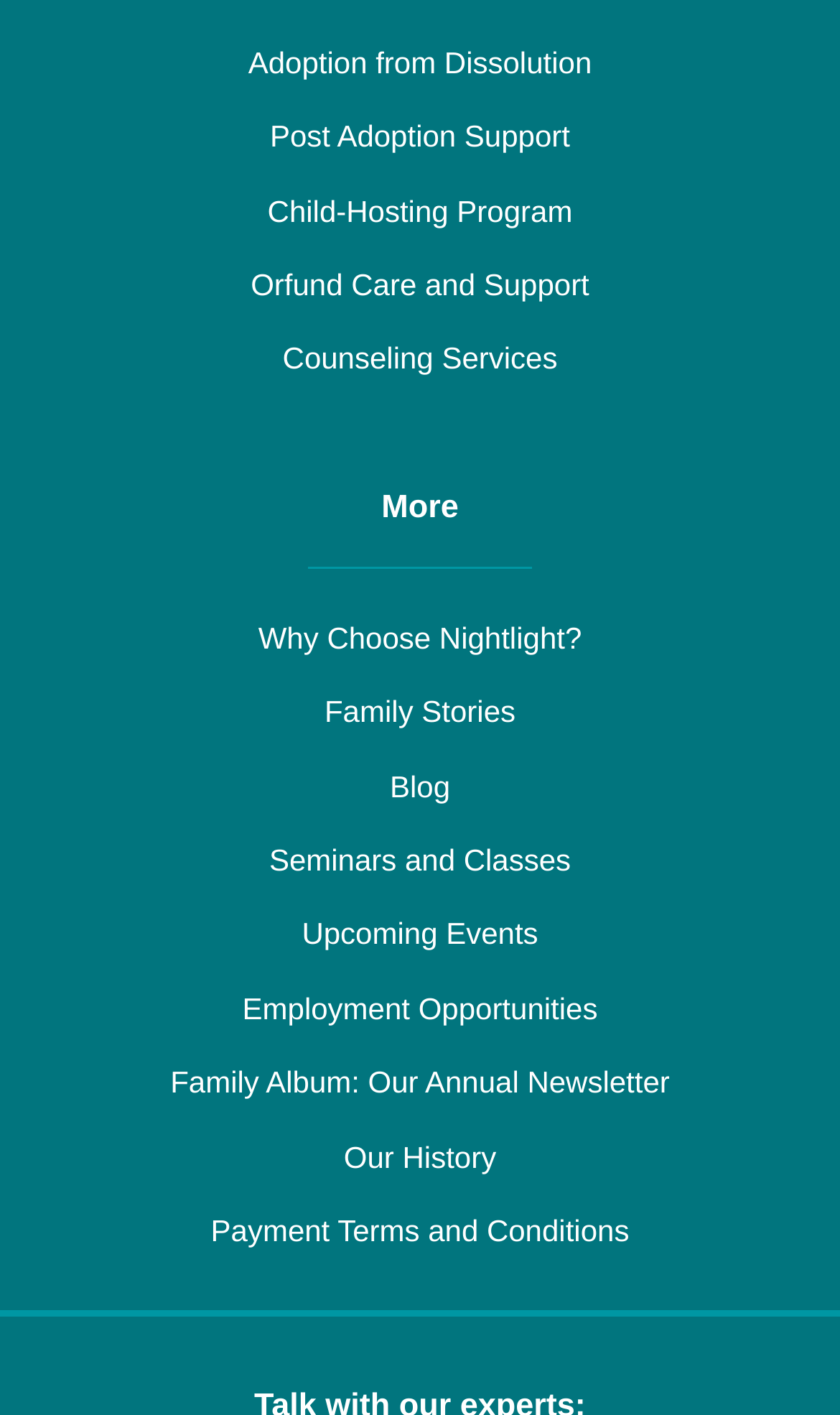Determine the bounding box coordinates for the HTML element described here: "Why Choose Nightlight?".

[0.307, 0.434, 0.693, 0.468]